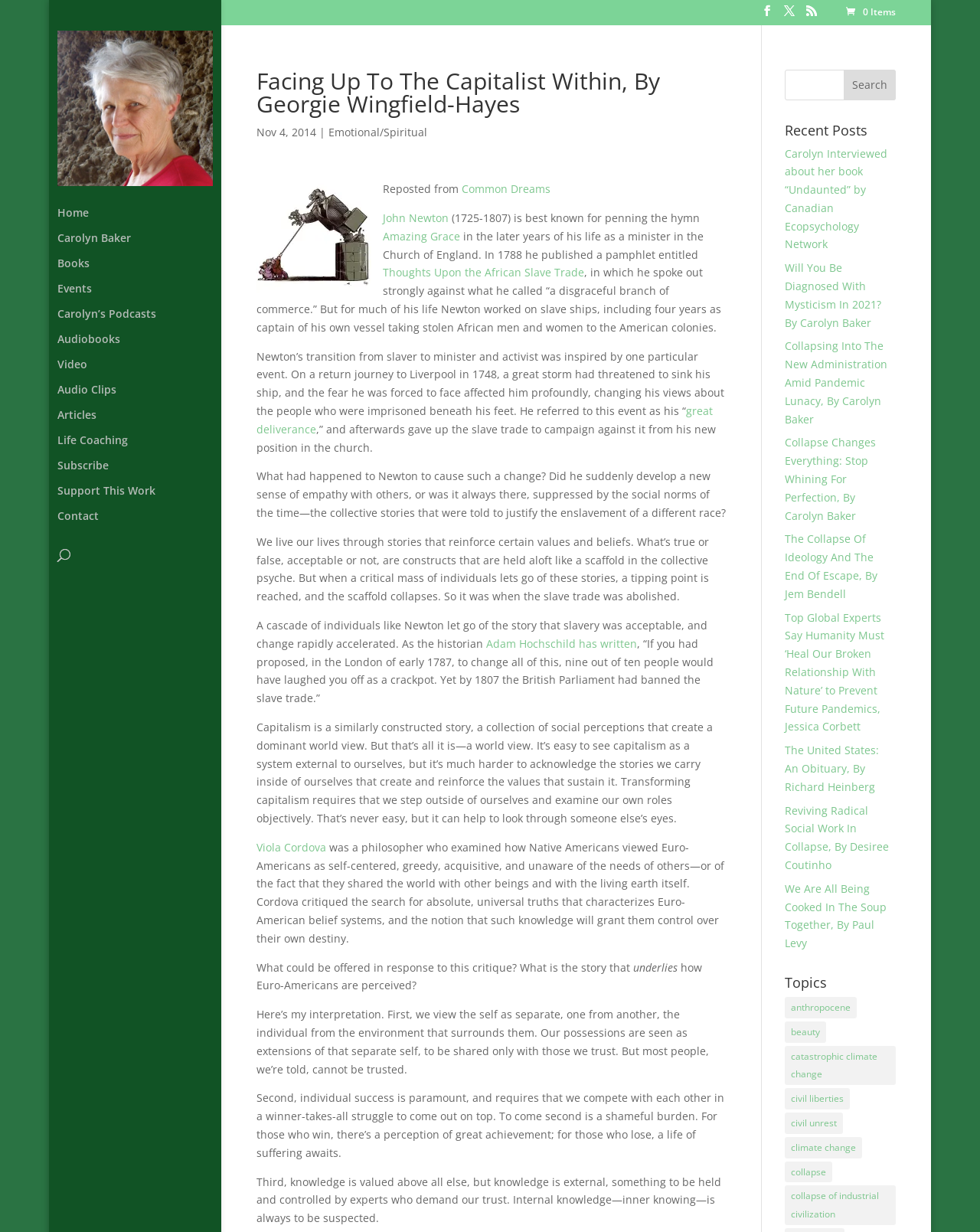Can you find the bounding box coordinates for the element that needs to be clicked to execute this instruction: "Go to the Reviews section"? The coordinates should be given as four float numbers between 0 and 1, i.e., [left, top, right, bottom].

None